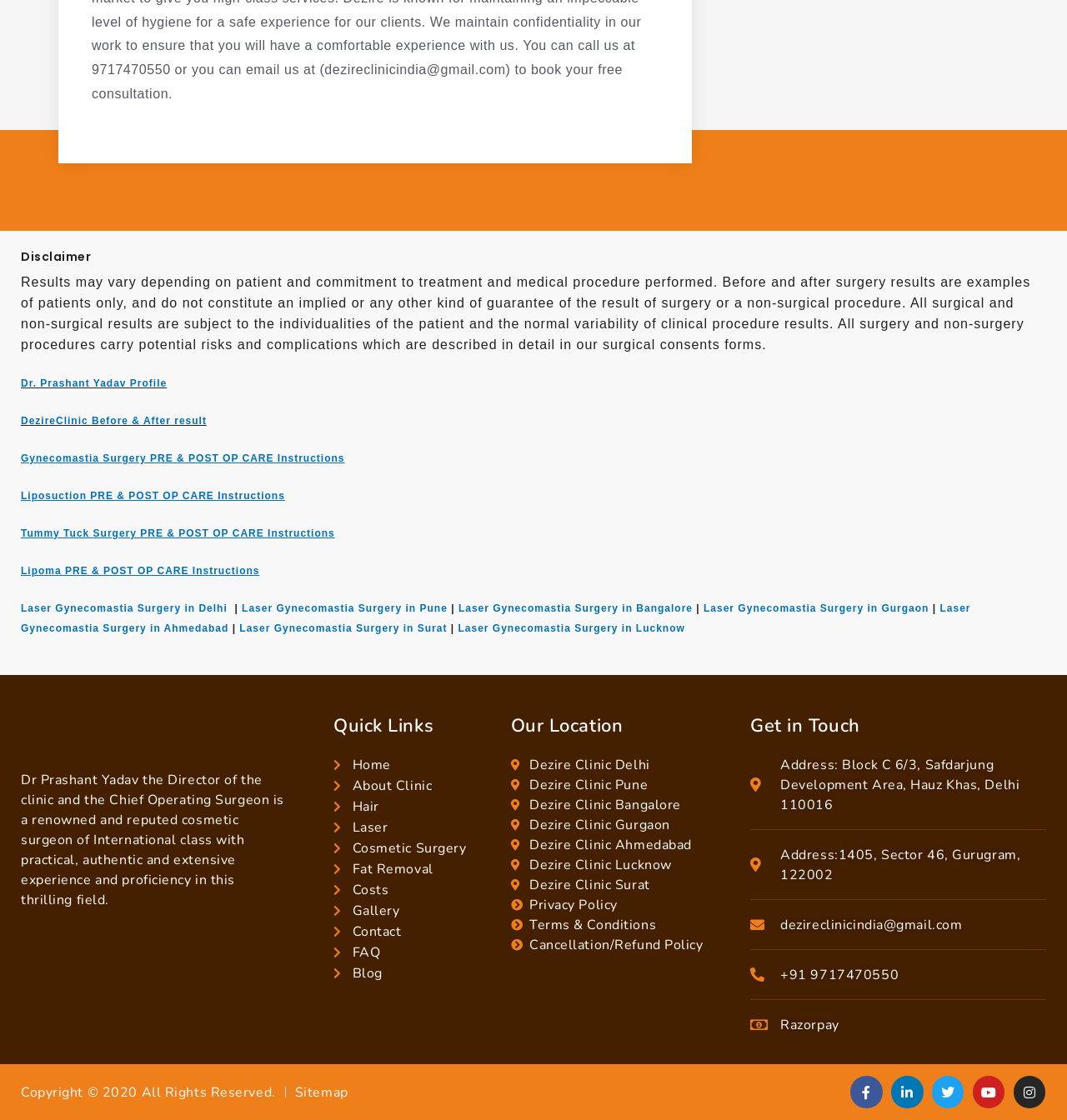Calculate the bounding box coordinates of the UI element given the description: "Privacy Policy".

[0.479, 0.799, 0.579, 0.817]